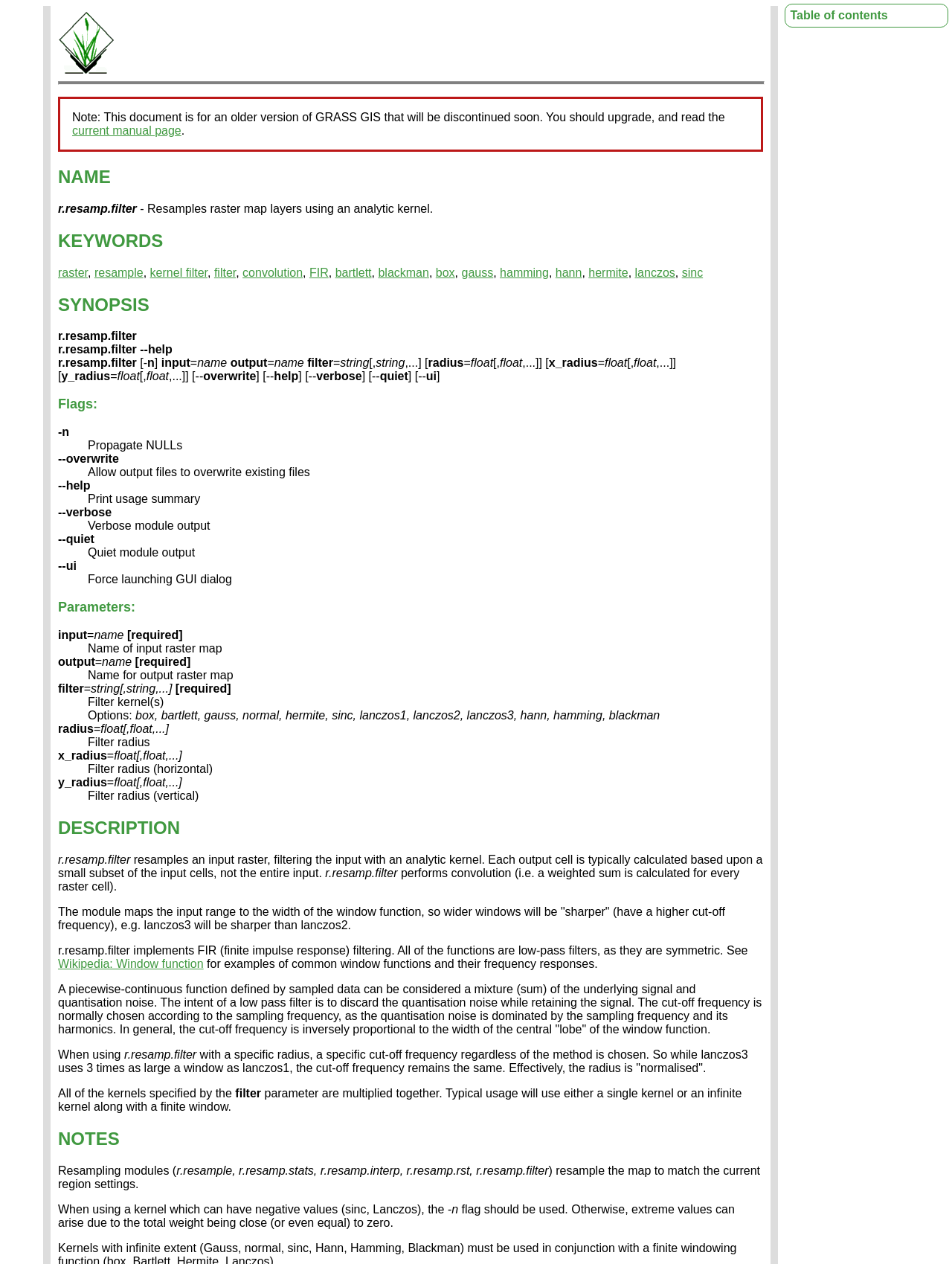Determine the bounding box coordinates of the target area to click to execute the following instruction: "Click on the 'About' link."

None